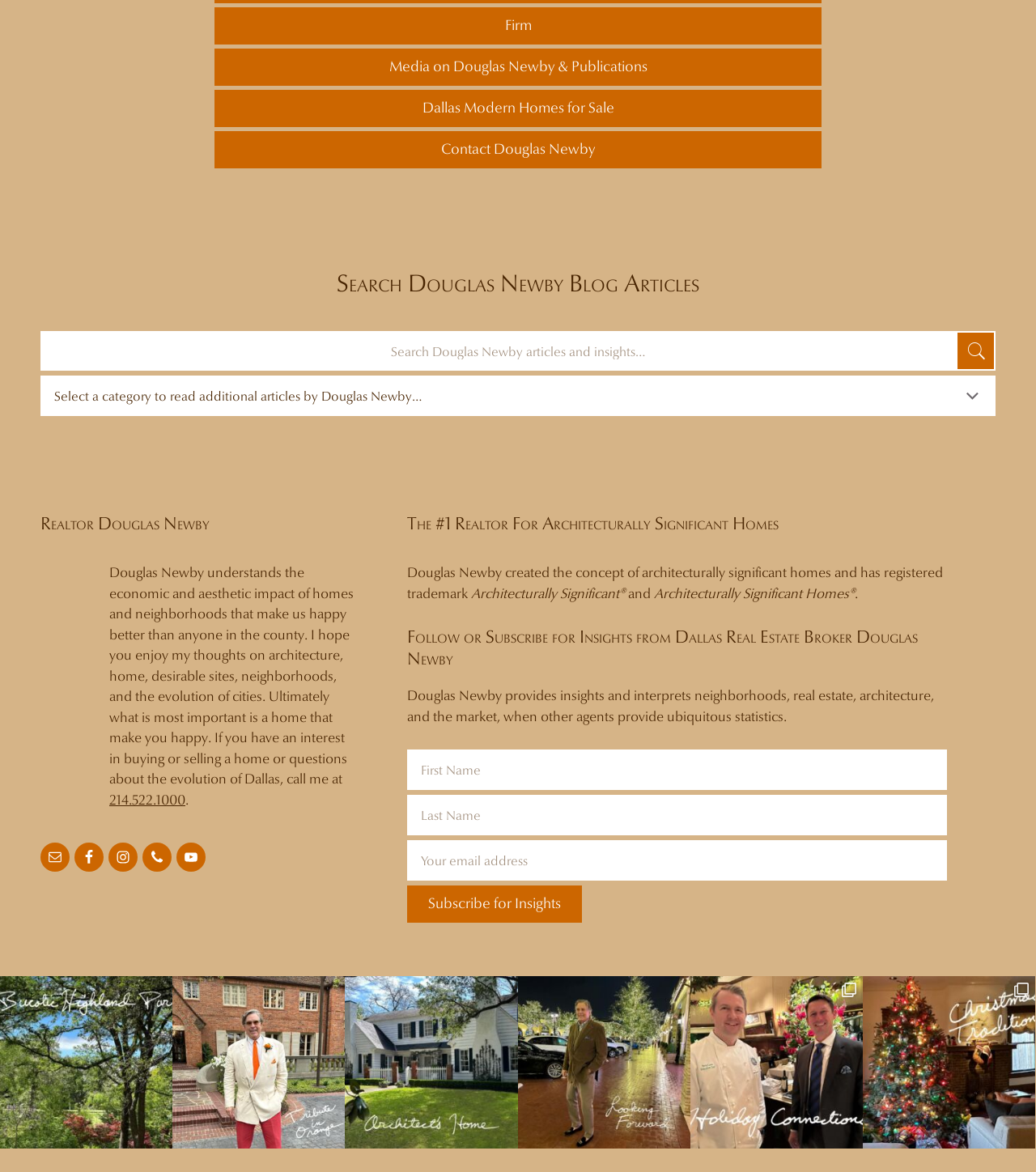Pinpoint the bounding box coordinates of the clickable element needed to complete the instruction: "Search for blog articles". The coordinates should be provided as four float numbers between 0 and 1: [left, top, right, bottom].

[0.039, 0.282, 0.961, 0.316]